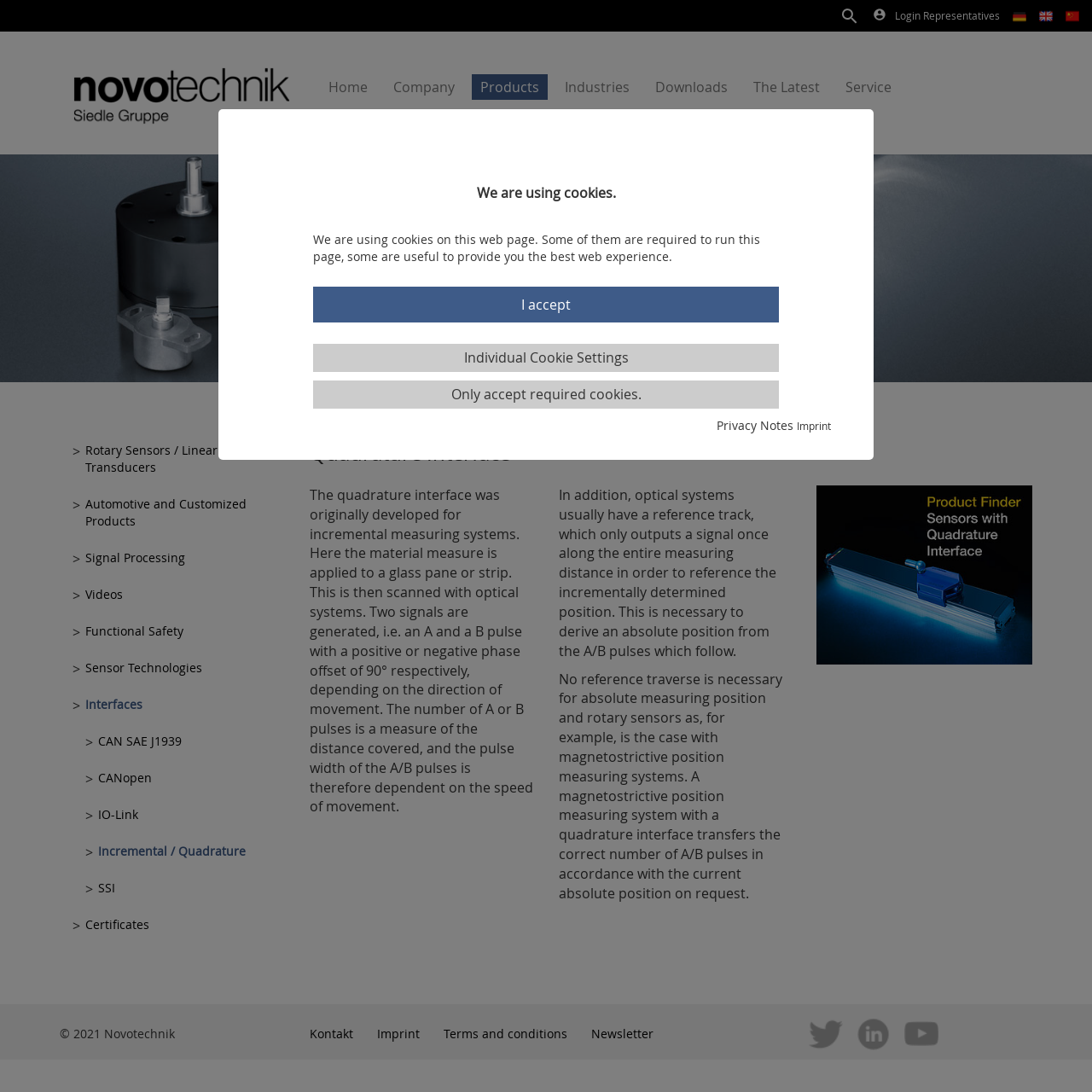Give a one-word or short phrase answer to this question: 
What is the function of the A and B pulses in the quadrature interface?

To measure distance and speed